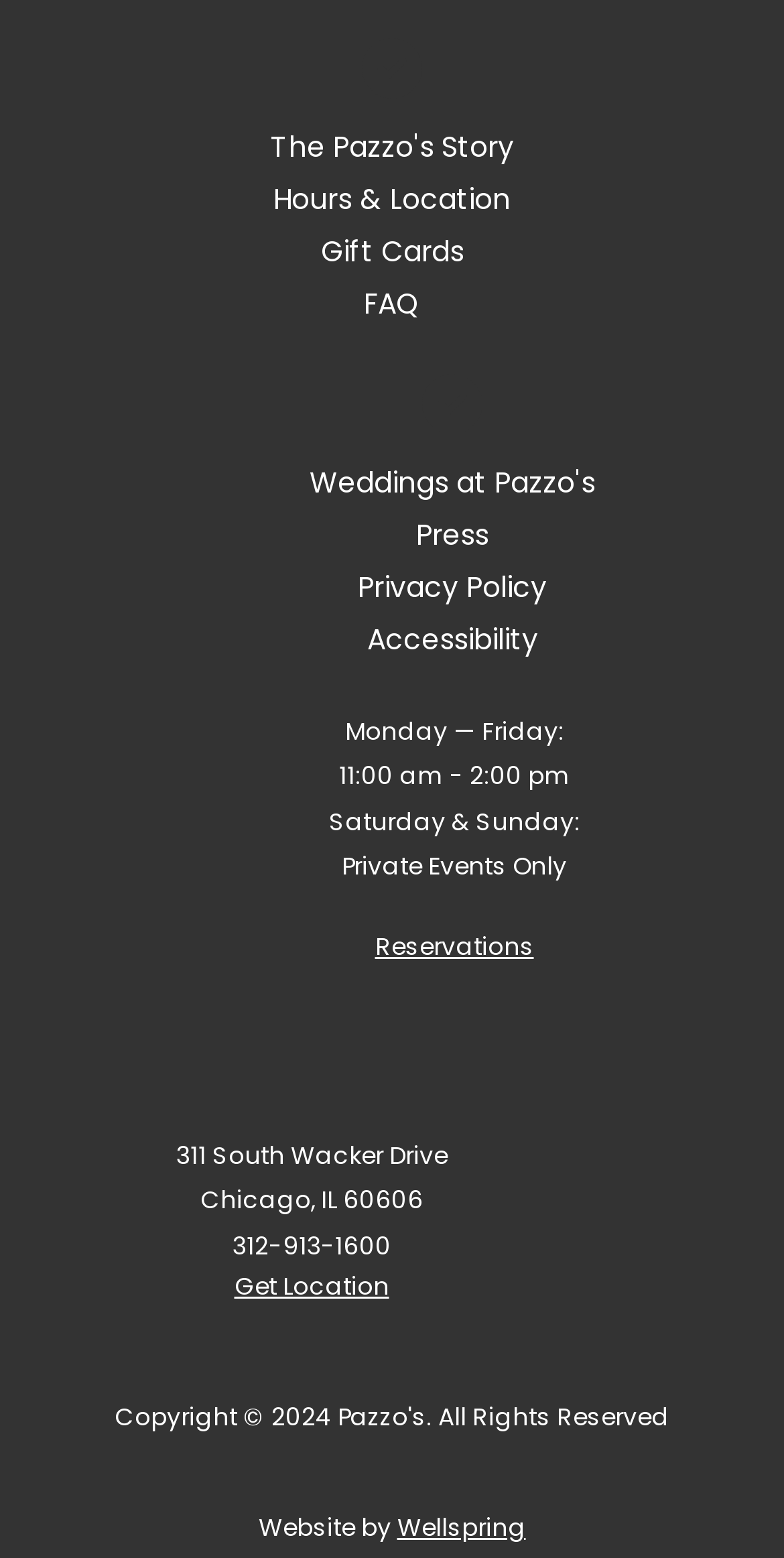What is the address of the restaurant? Refer to the image and provide a one-word or short phrase answer.

311 South Wacker Drive, Chicago, IL 60606